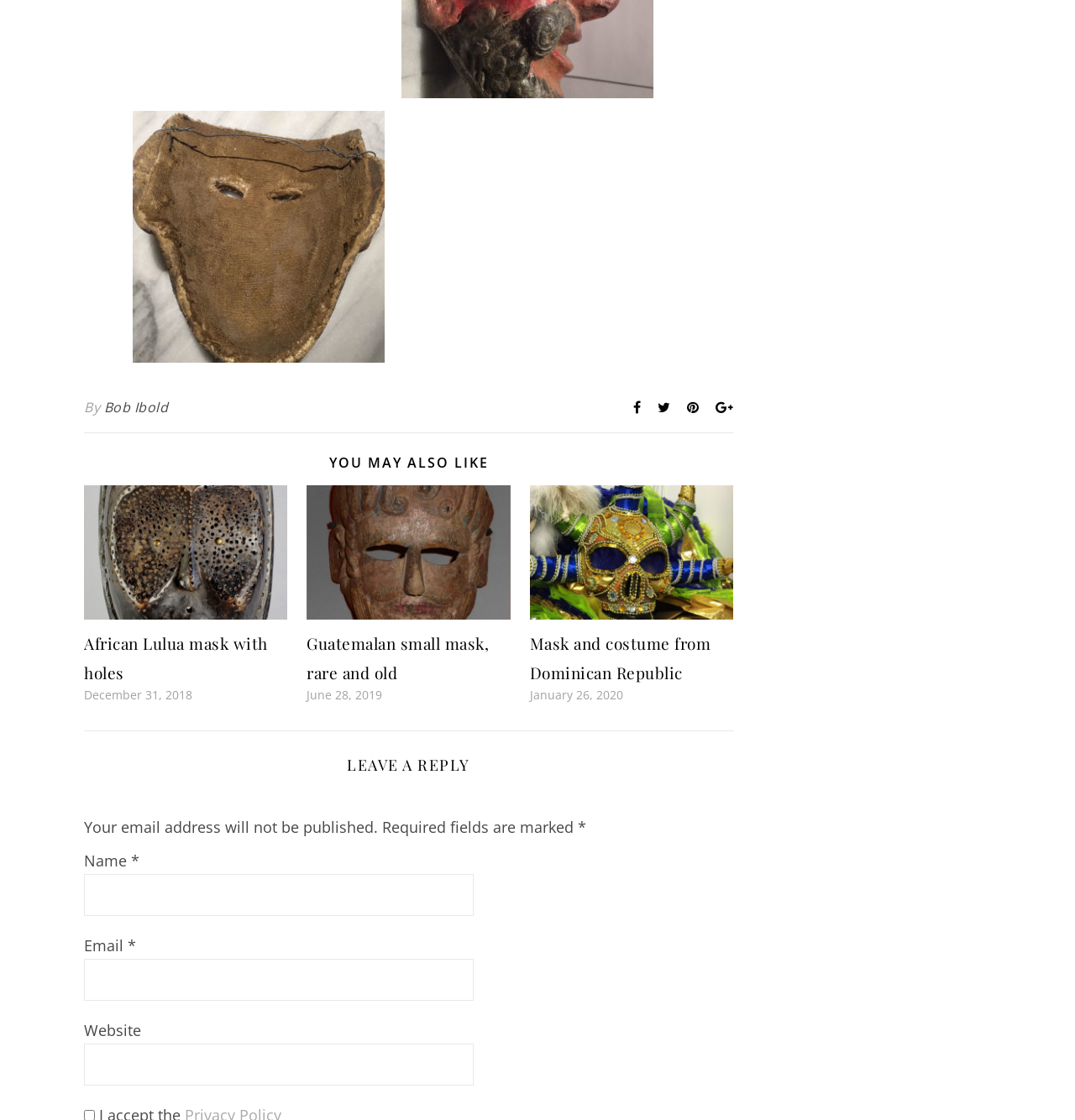Please identify the bounding box coordinates of the element on the webpage that should be clicked to follow this instruction: "Click on the link 'Mask and costume from Dominican Republic'". The bounding box coordinates should be given as four float numbers between 0 and 1, formatted as [left, top, right, bottom].

[0.493, 0.564, 0.661, 0.61]